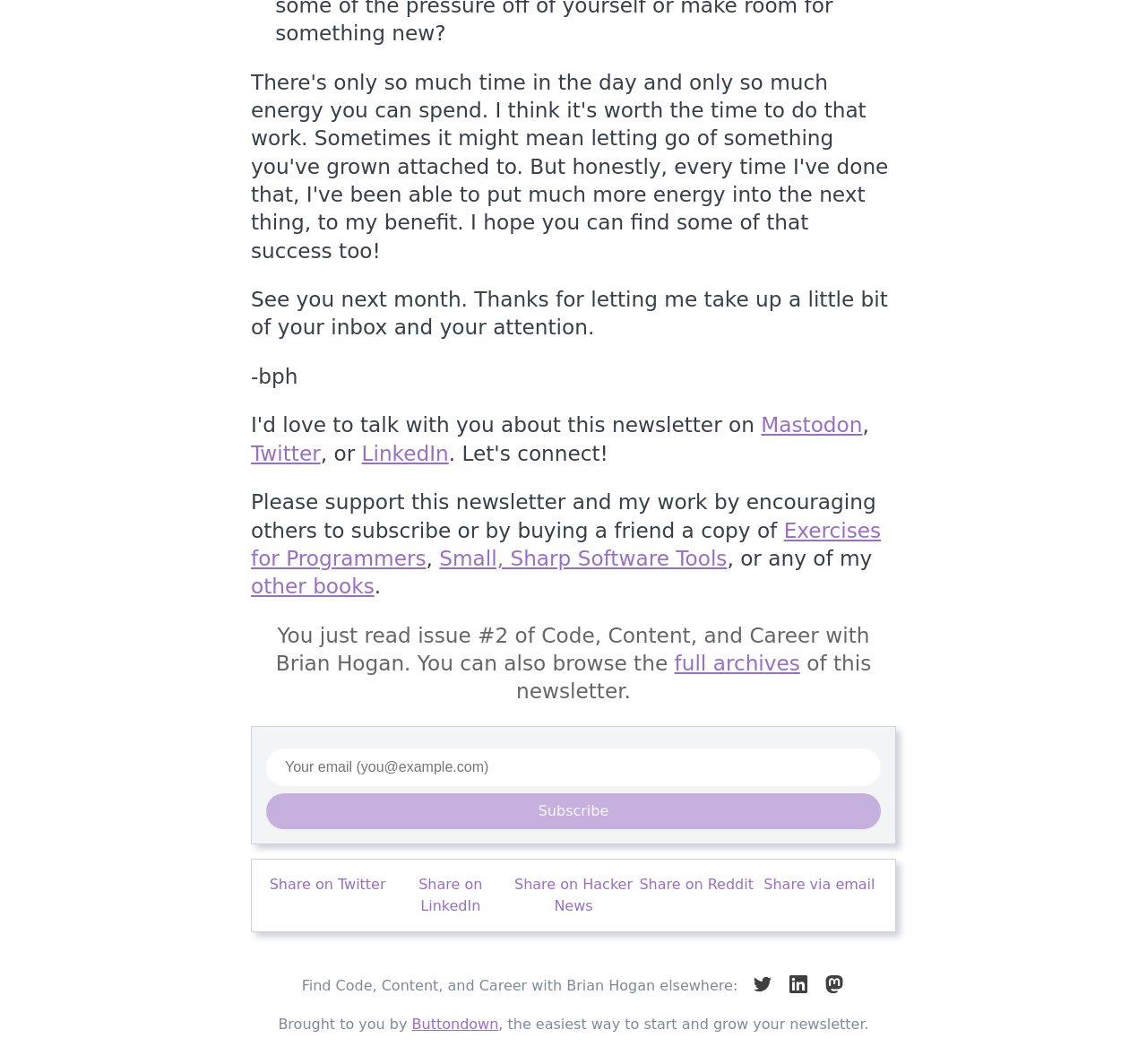Identify the bounding box coordinates of the section that should be clicked to achieve the task described: "Visit the full archives".

[0.588, 0.612, 0.698, 0.634]